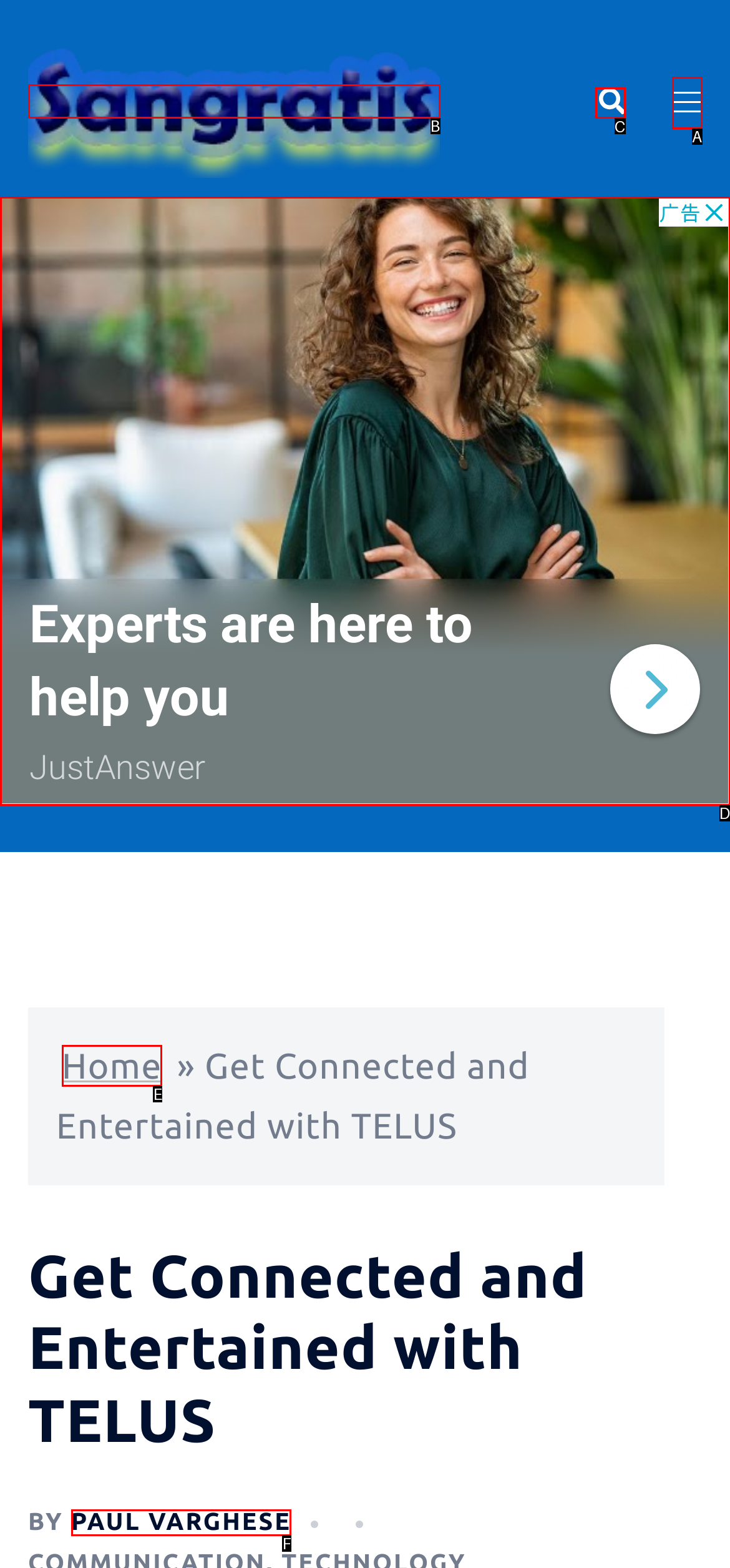Pick the option that best fits the description: aria-label="Advertisement" name="aswift_1" title="Advertisement". Reply with the letter of the matching option directly.

D